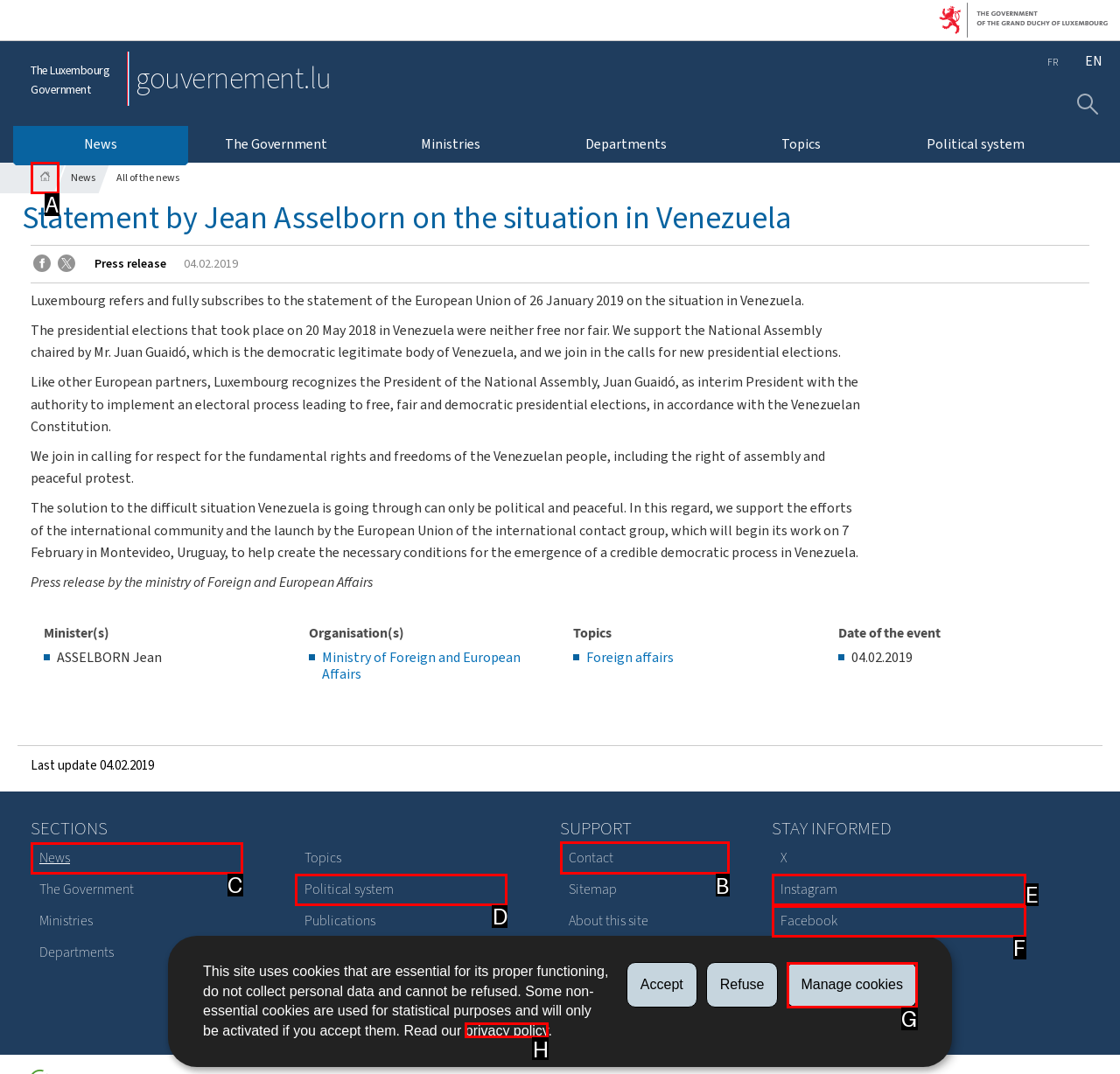Point out the letter of the HTML element you should click on to execute the task: Contact the government
Reply with the letter from the given options.

B